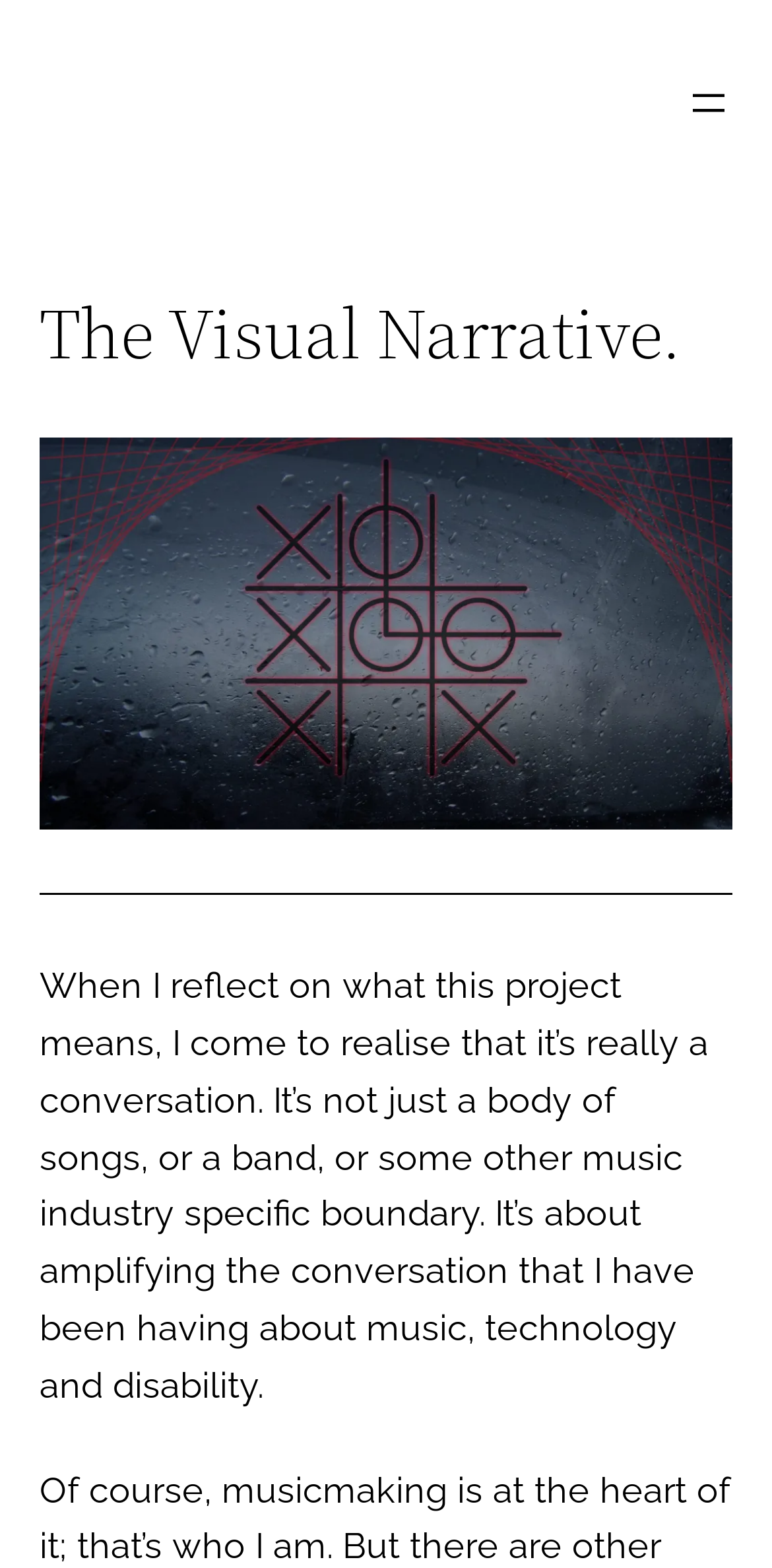Explain the contents of the webpage comprehensively.

The webpage is titled "The Visual Narrative. – Dyskinetic." and features a prominent link with the same text at the top left corner. Below the link is a navigation menu labeled "Header navigation 2" at the top right corner, which contains a button to open a menu.

The main content of the webpage is headed by a large heading "The Visual Narrative." situated at the top center of the page. Below the heading is a figure, likely an image, that spans the width of the page. A horizontal separator line follows, dividing the page into two sections.

The lower section of the page contains a block of text that discusses the project's meaning, describing it as a conversation that amplifies discussions about music, technology, and disability. This text is positioned at the center of the page, taking up a significant portion of the screen.